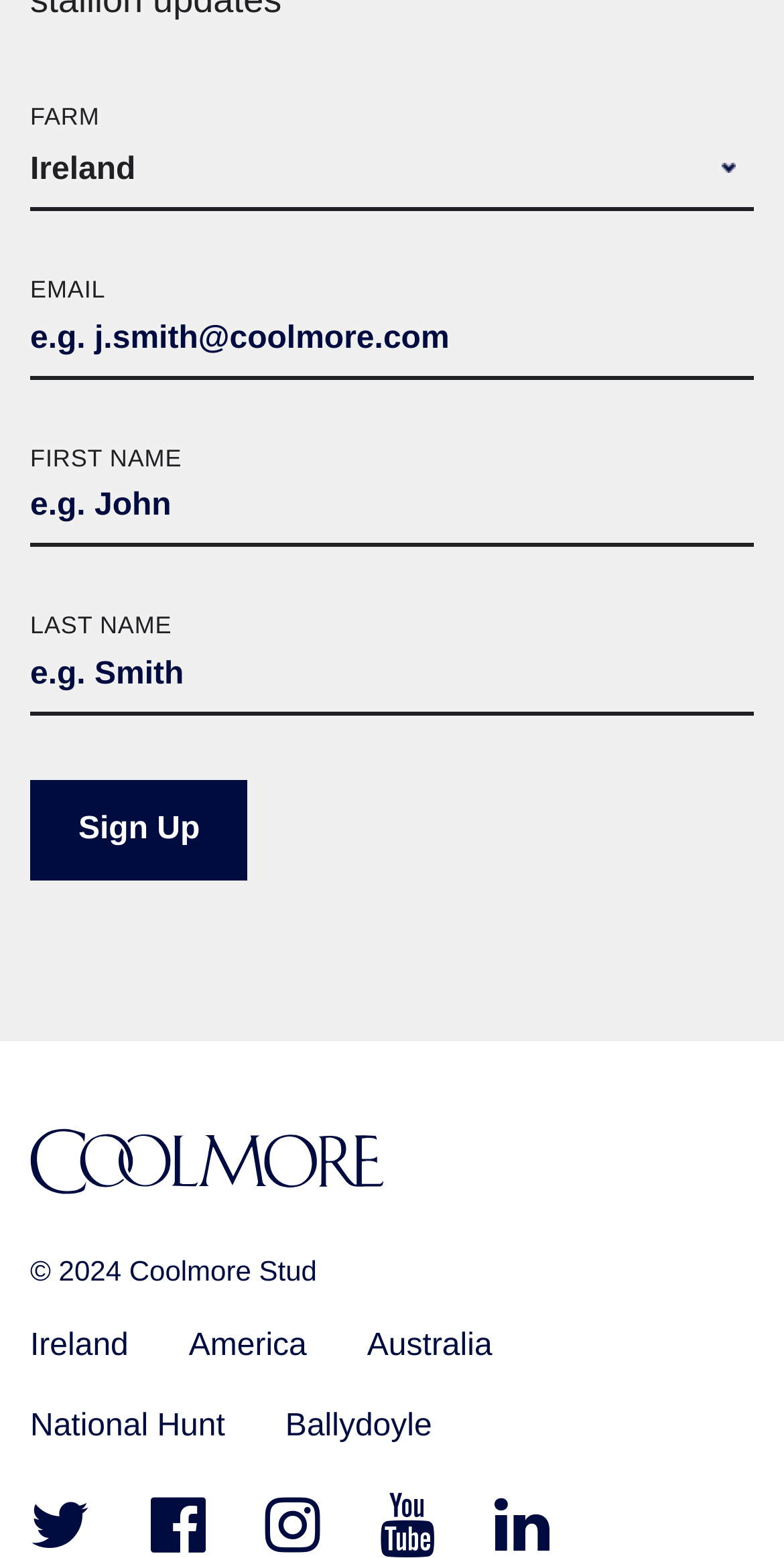Provide a one-word or brief phrase answer to the question:
How many social media links are available?

5